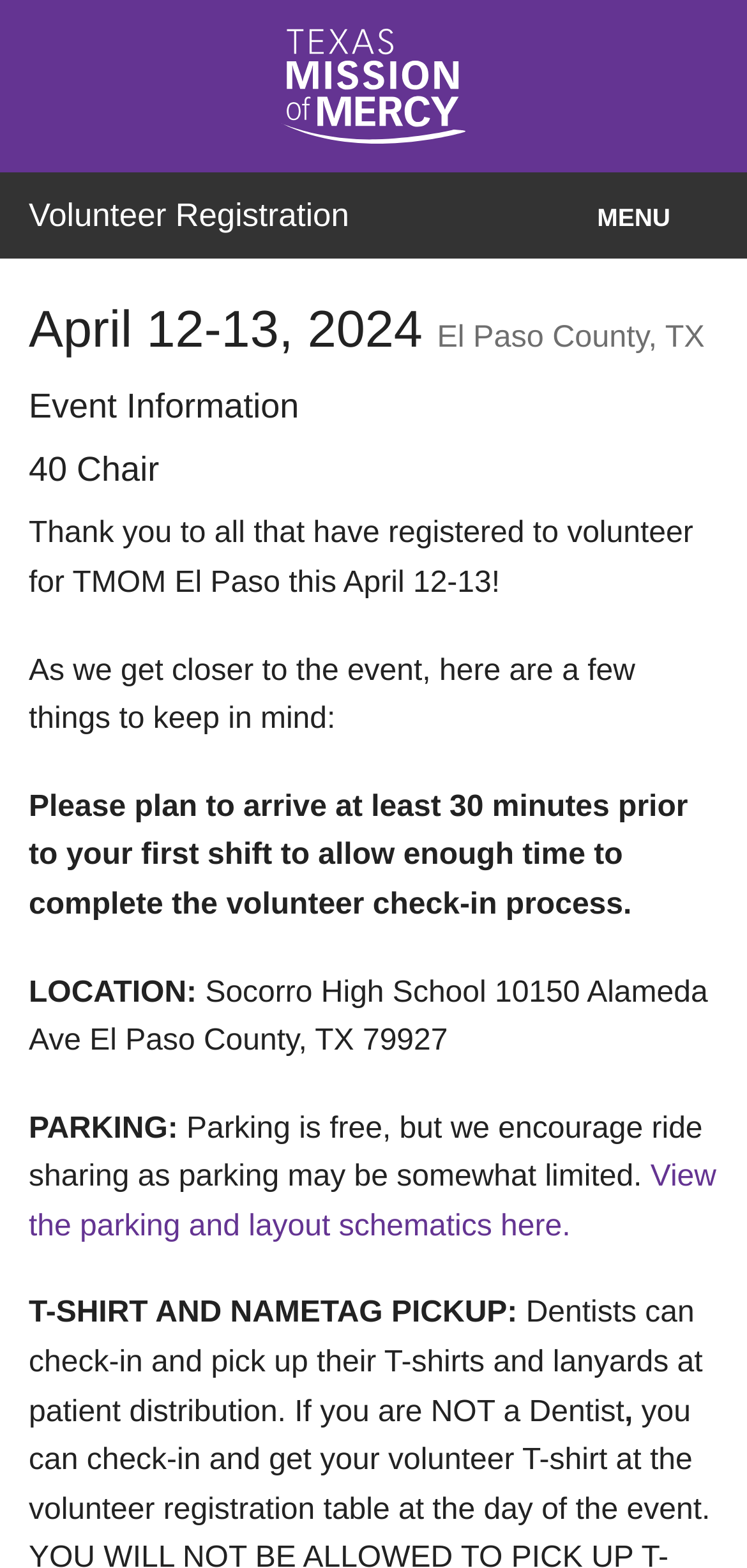Extract the bounding box of the UI element described as: "FAQ".

[0.0, 0.22, 1.0, 0.274]